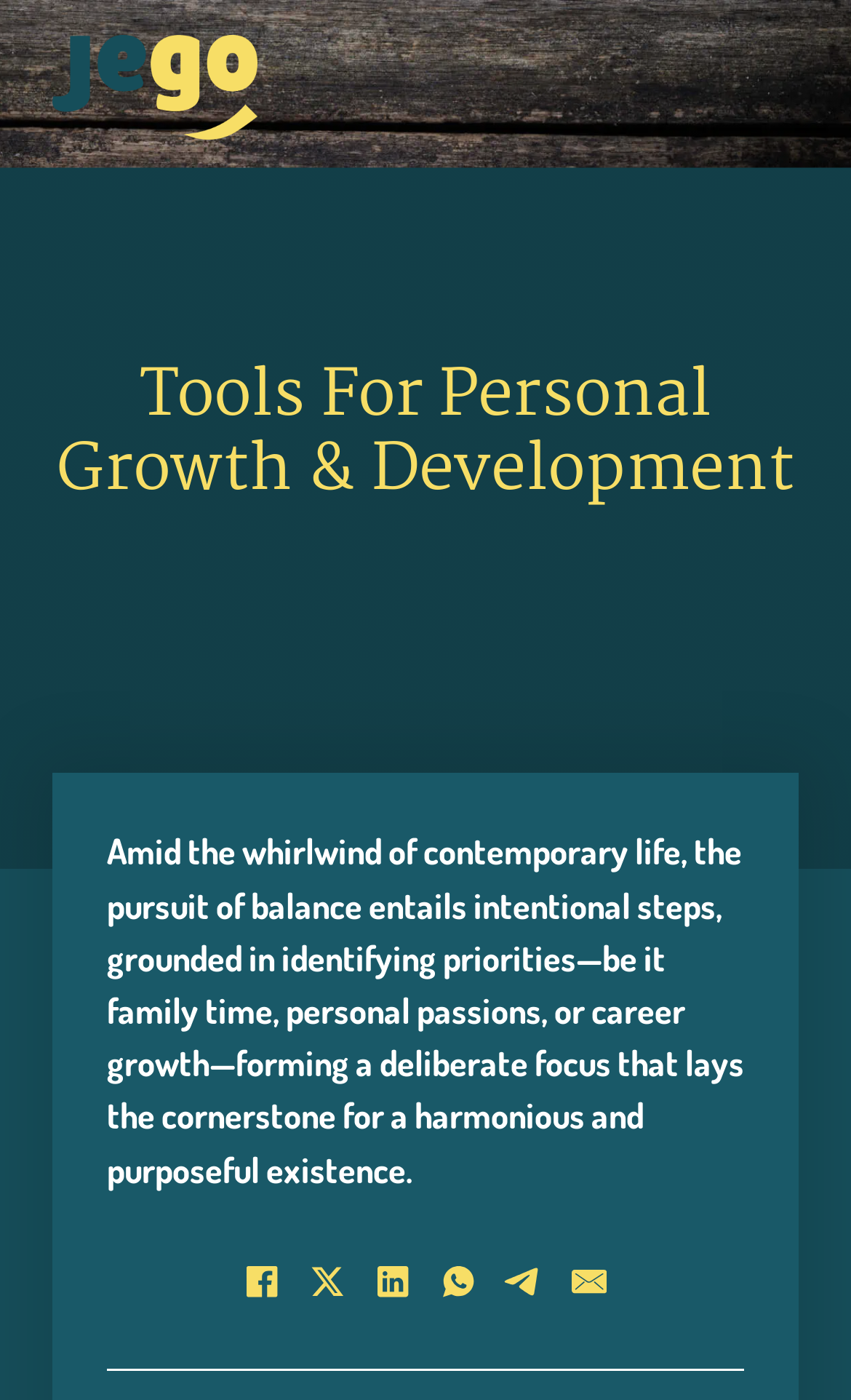What is the purpose of the image next to the 'Facebook' link?
Answer with a single word or short phrase according to what you see in the image.

Icon